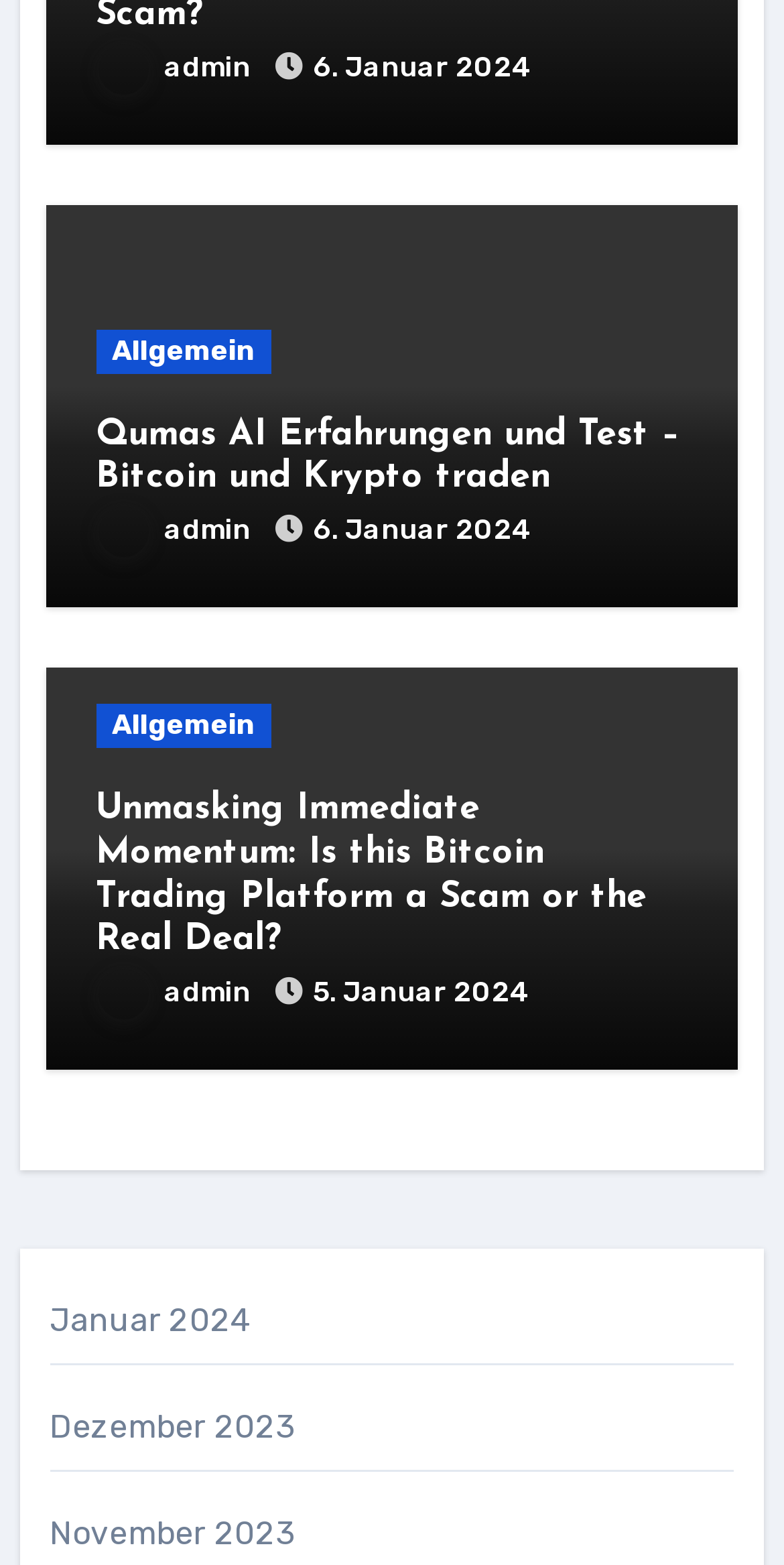Provide a brief response in the form of a single word or phrase:
How many articles are on this webpage?

3